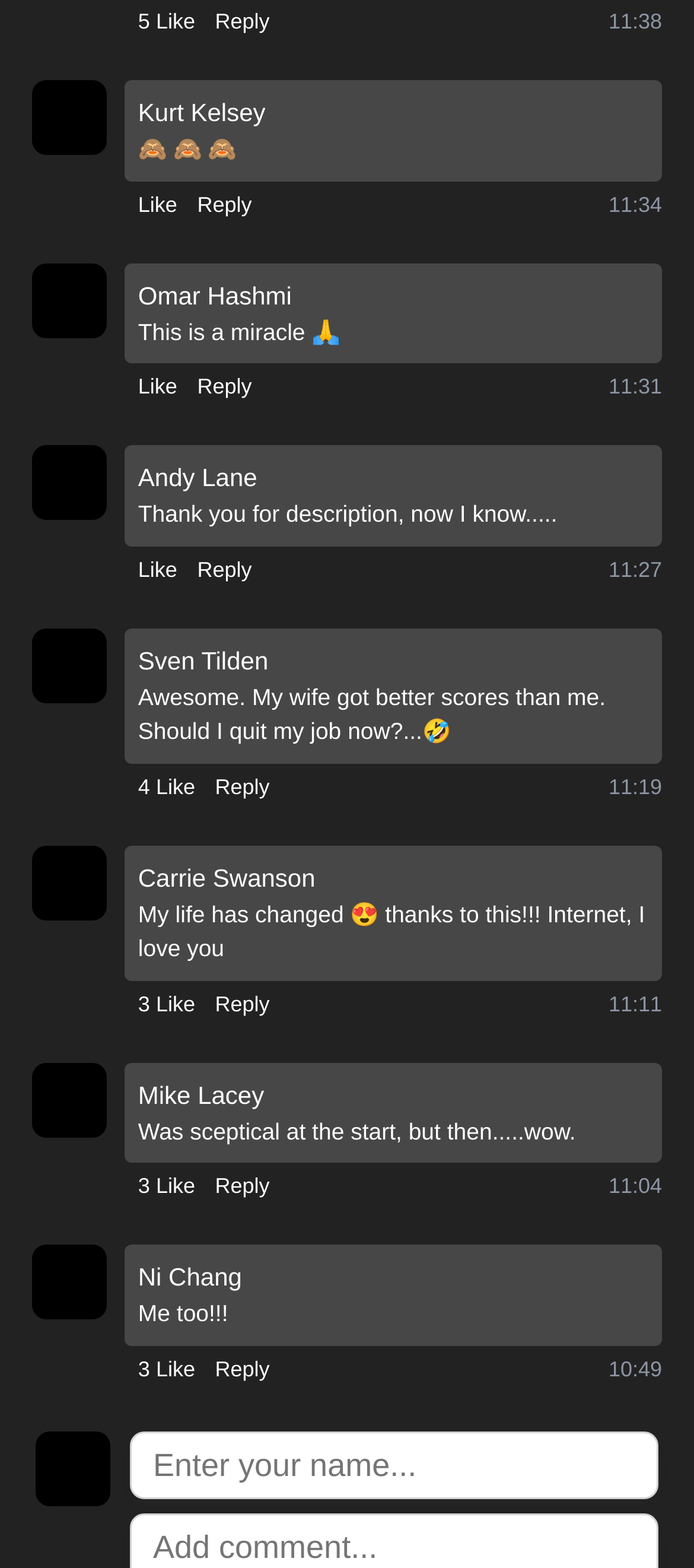Locate the bounding box coordinates for the element described below: "3 Like". The coordinates must be four float values between 0 and 1, formatted as [left, top, right, bottom].

[0.199, 0.863, 0.281, 0.883]